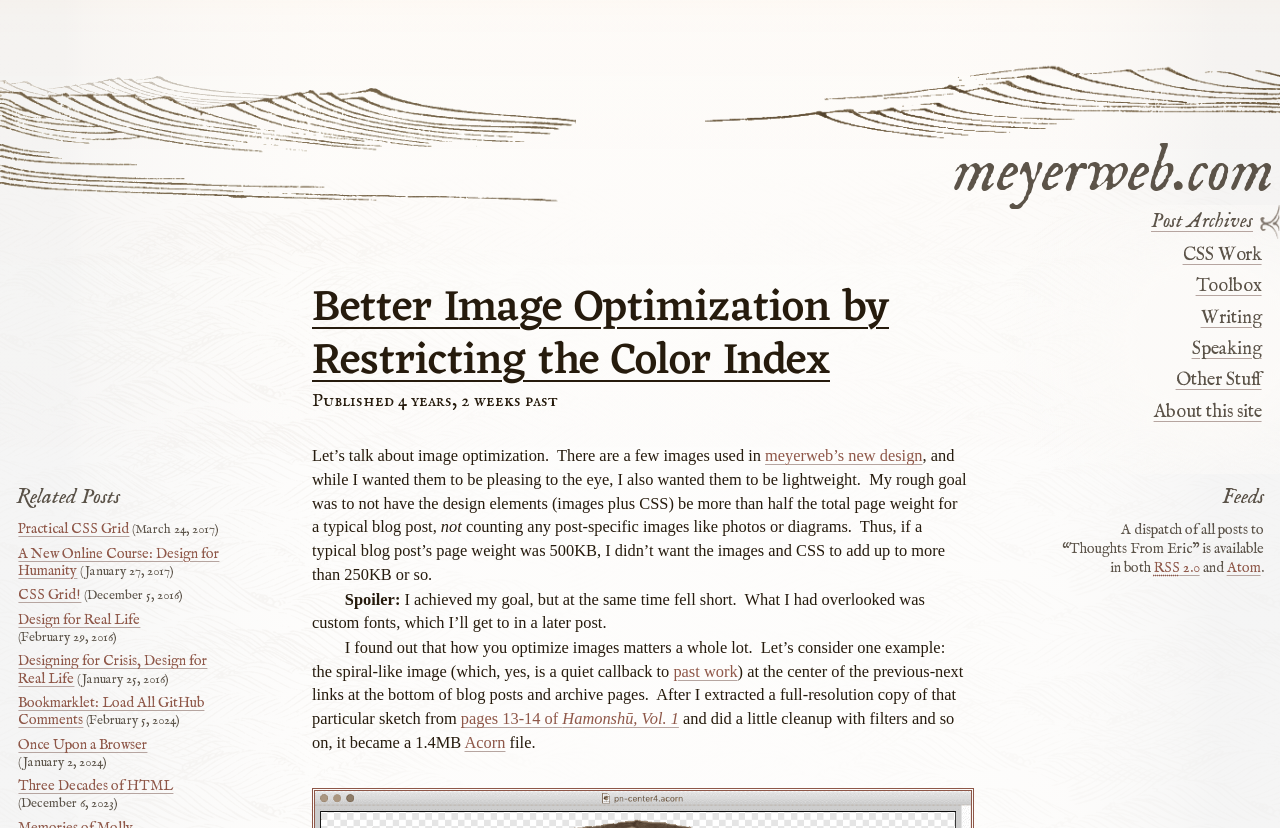Determine the bounding box coordinates for the HTML element described here: "past work".

[0.526, 0.799, 0.576, 0.822]